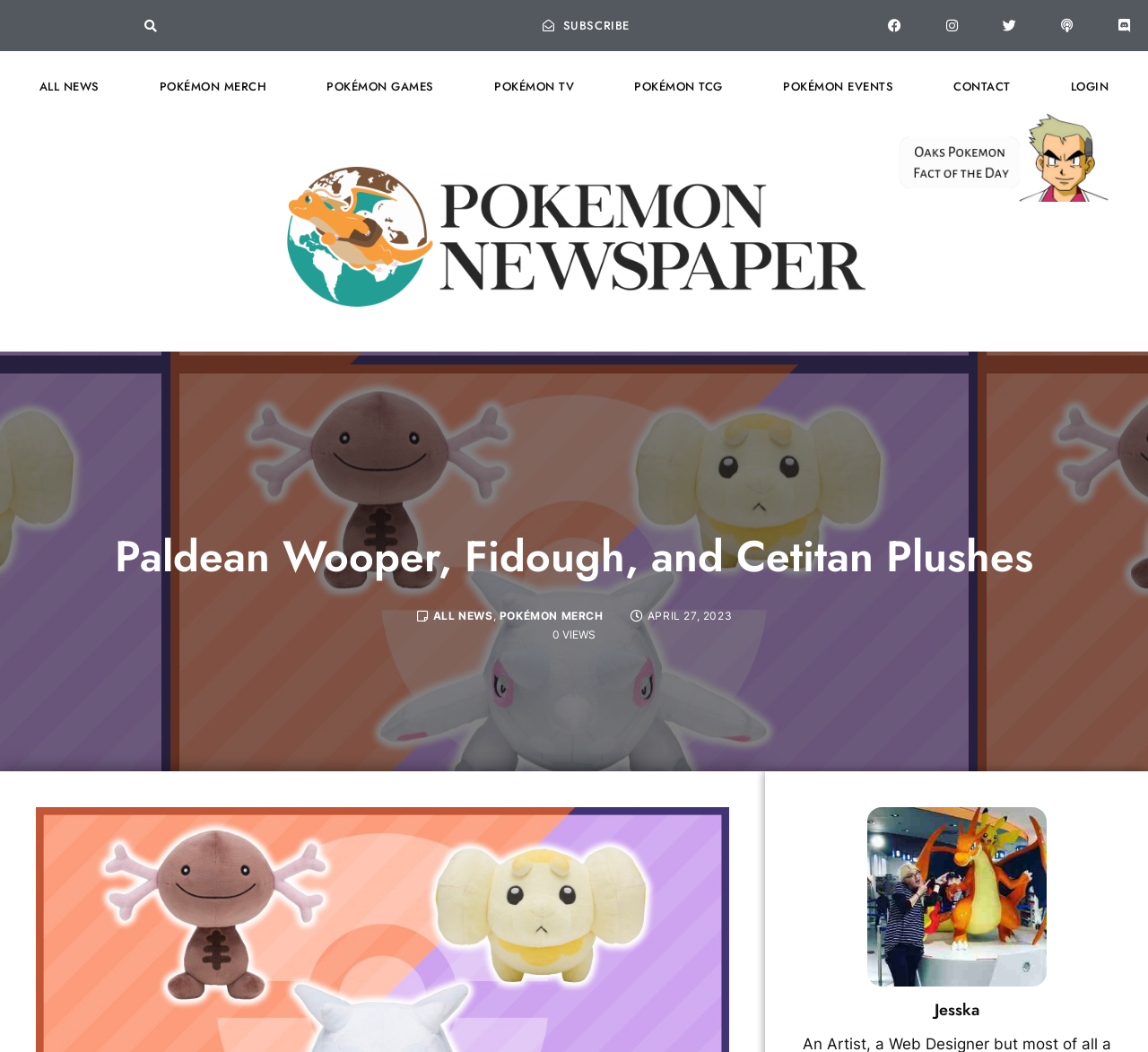Could you indicate the bounding box coordinates of the region to click in order to complete this instruction: "Check the latest news".

[0.377, 0.579, 0.429, 0.592]